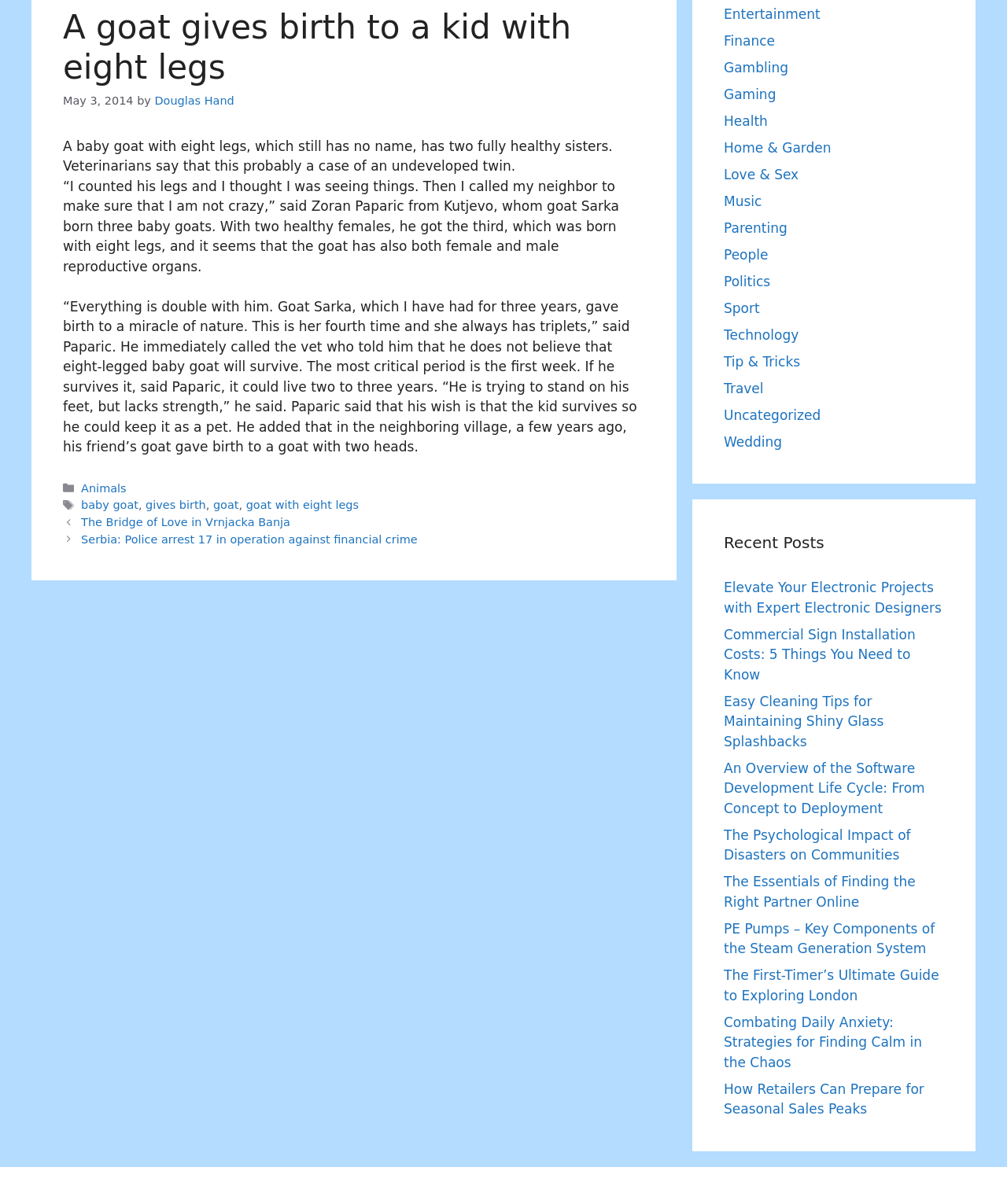Using the description "september 2020", locate and provide the bounding box of the UI element.

None